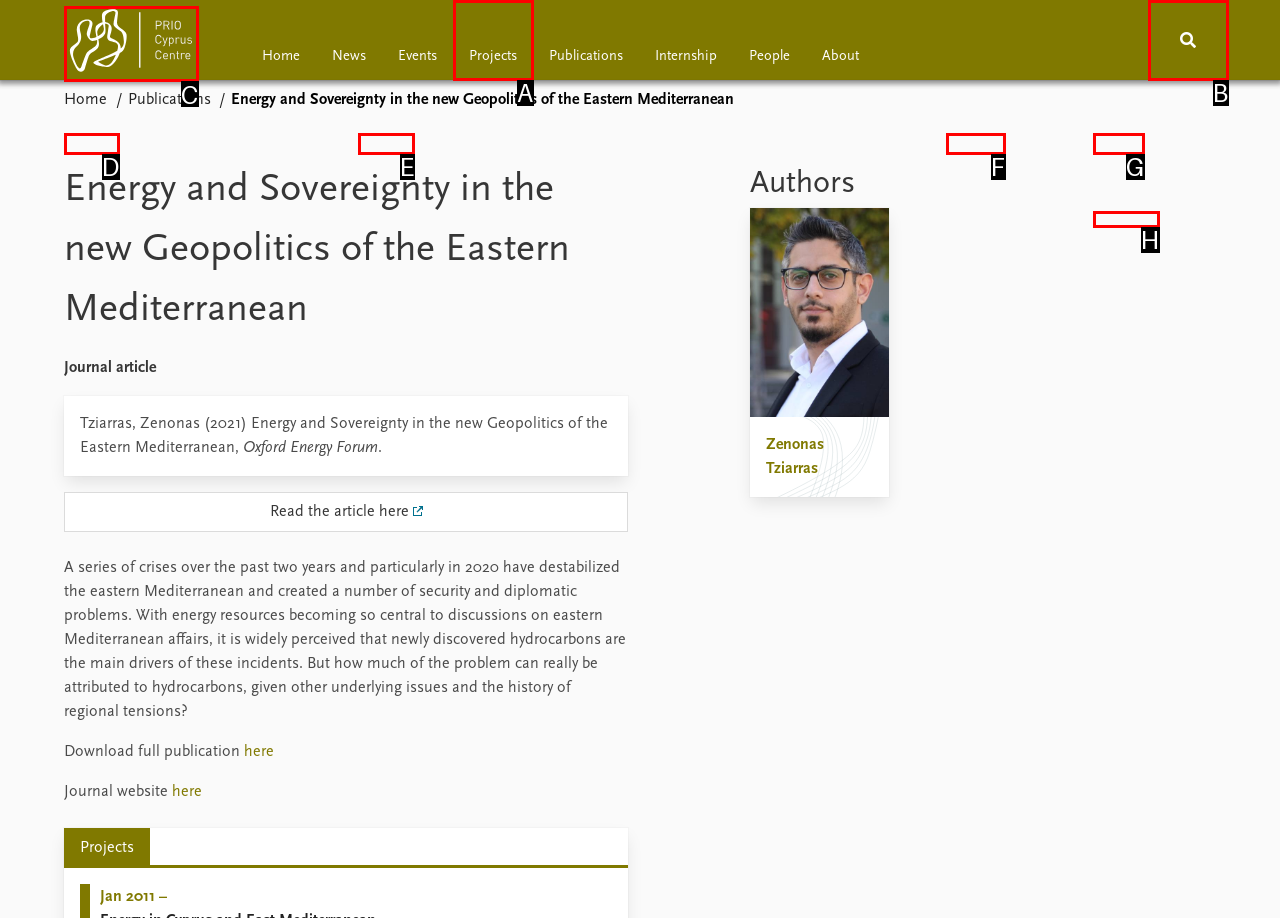Choose the letter of the UI element necessary for this task: Click on the 'Home' link
Answer with the correct letter.

C